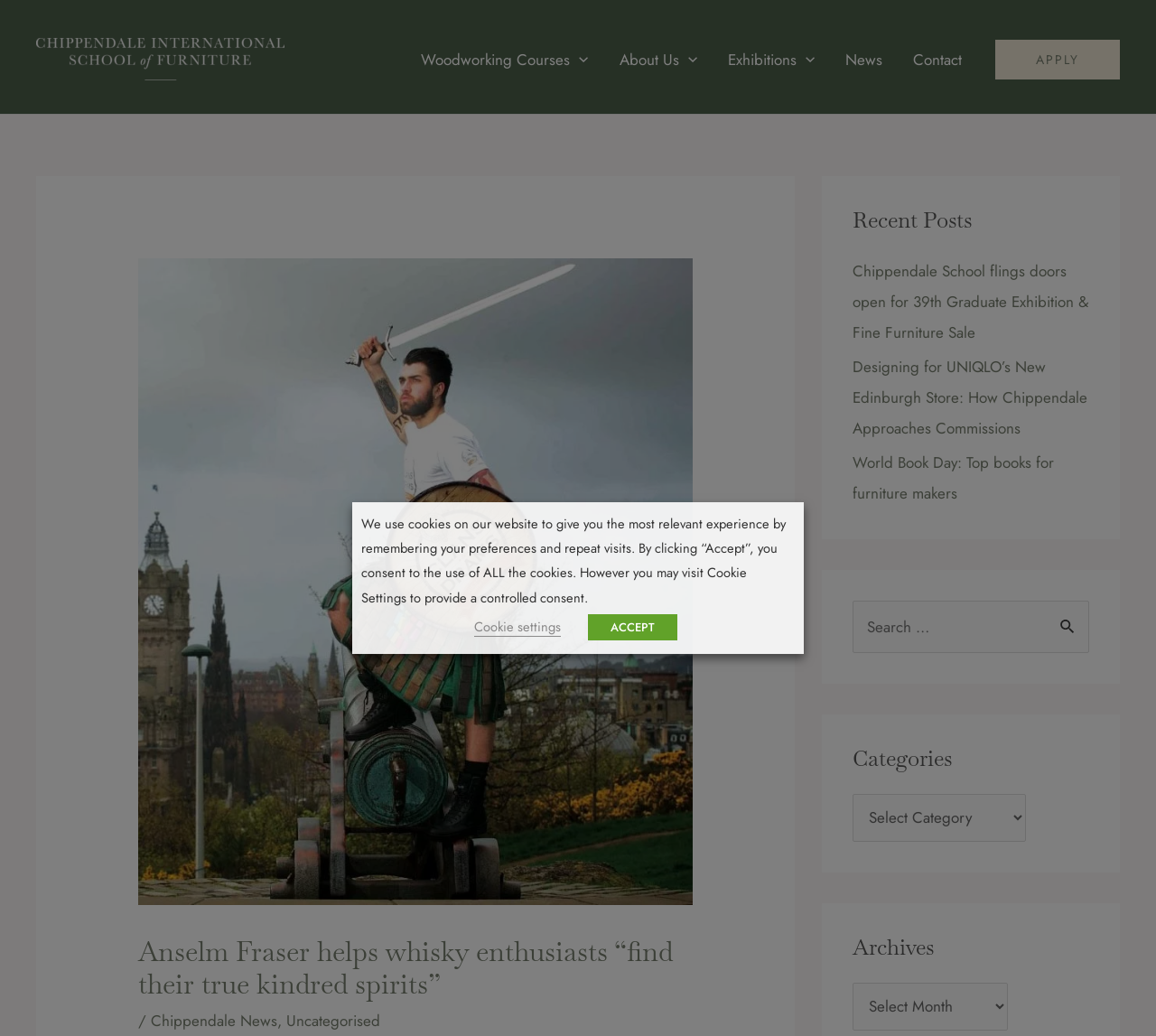Kindly respond to the following question with a single word or a brief phrase: 
What is the name of the school mentioned on the webpage?

Chippendale School